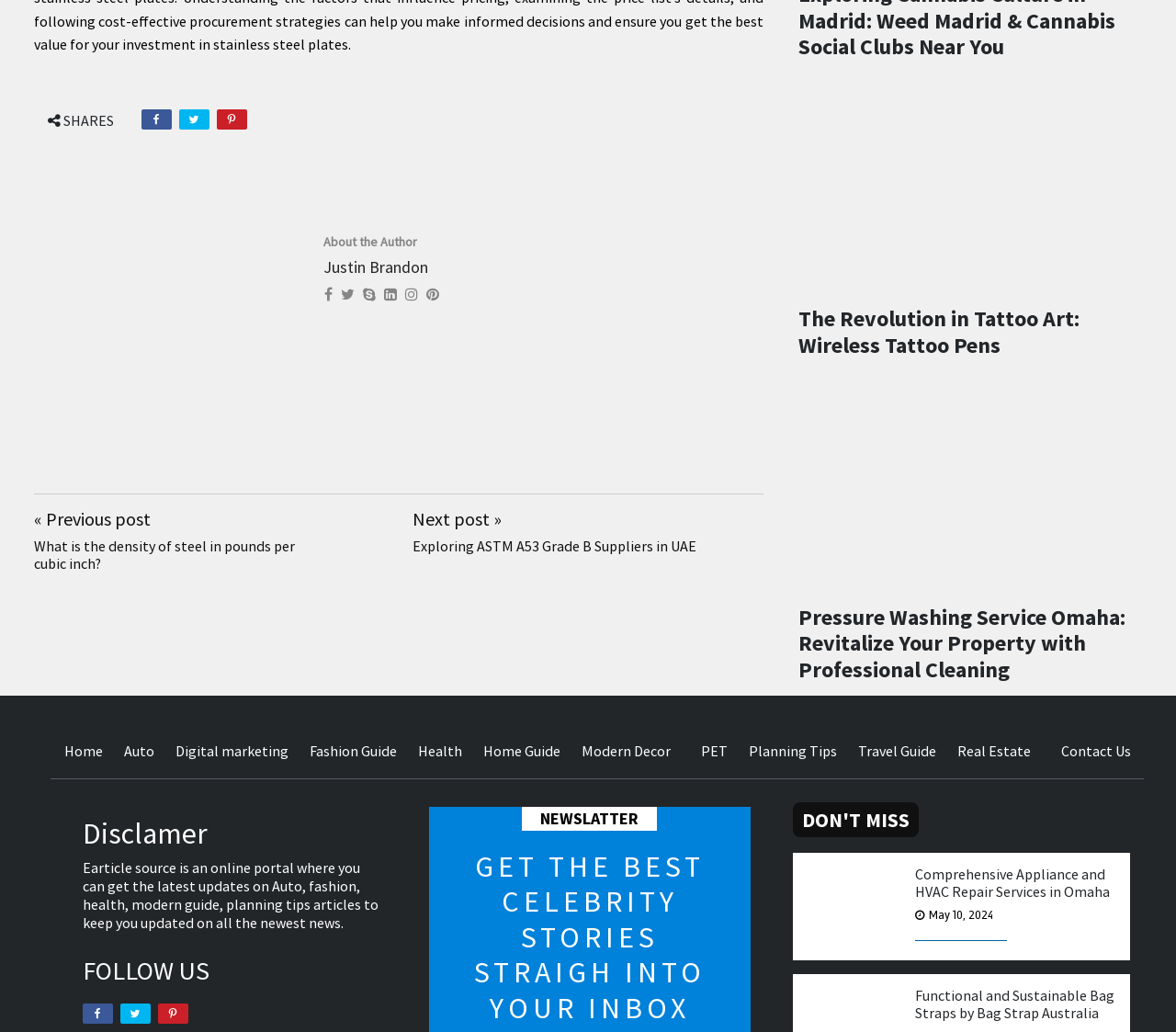What is the topic of the article 'What is the density of steel in pounds per cubic inch?'?
Utilize the image to construct a detailed and well-explained answer.

The article 'What is the density of steel in pounds per cubic inch?' is about the density of steel, specifically in pounds per cubic inch.